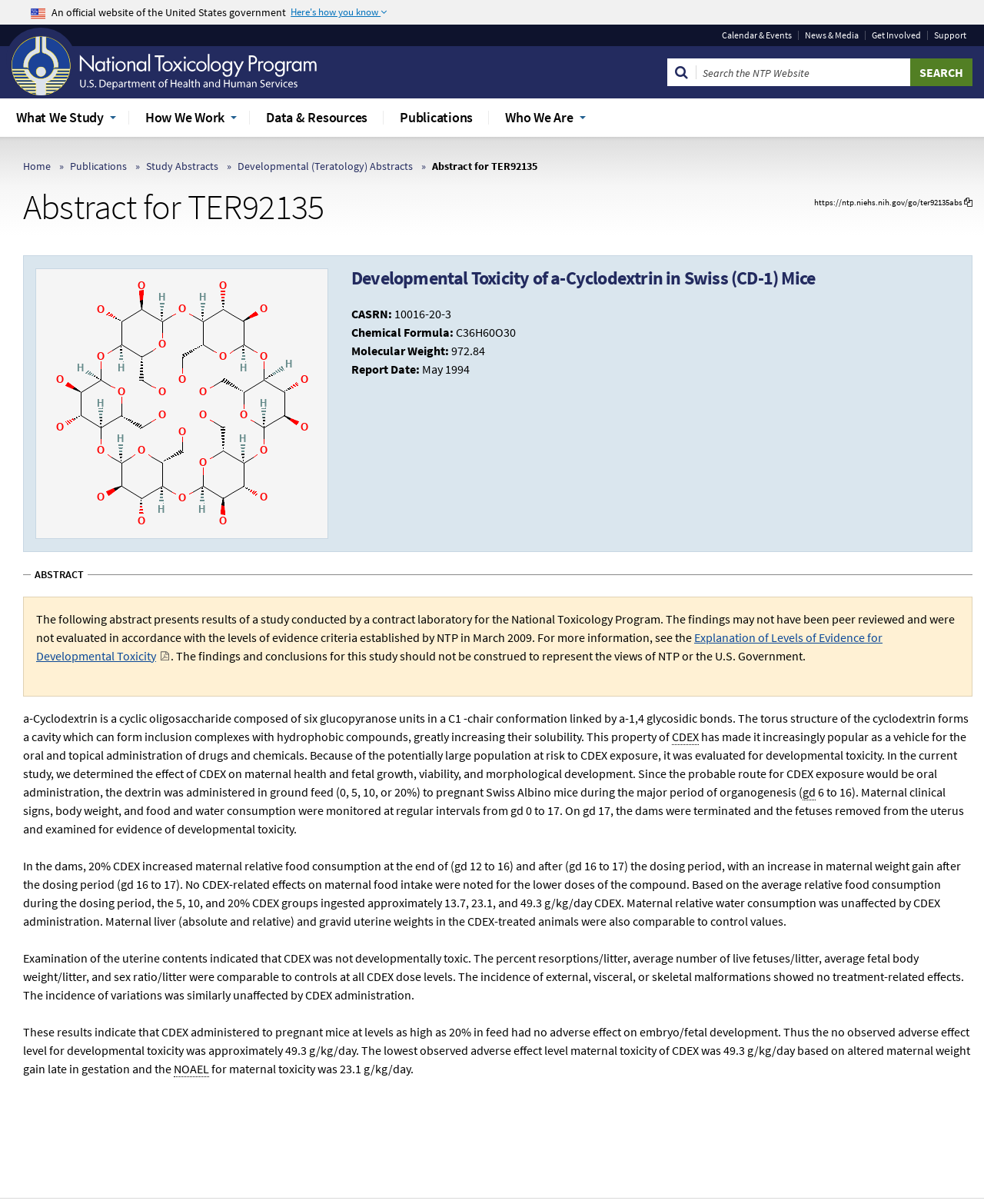What was the highest dose of a-Cyclodextrin administered to pregnant mice?
Give a detailed response to the question by analyzing the screenshot.

In the study, a-Cyclodextrin was administered to pregnant mice in ground feed at concentrations of 0, 5, 10, or 20%, with the highest dose being 20% in feed.